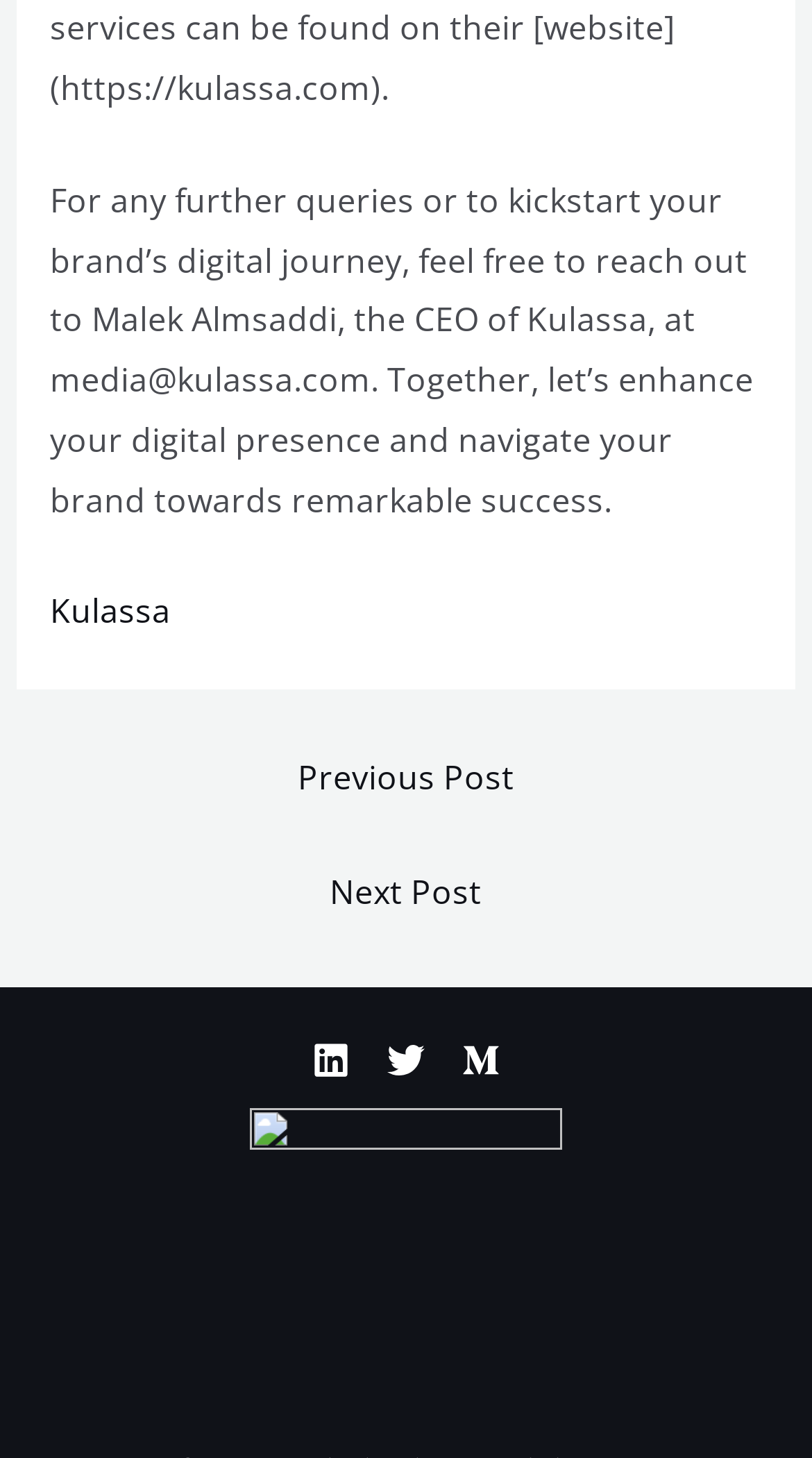How many social media links are available?
Answer with a single word or phrase by referring to the visual content.

3